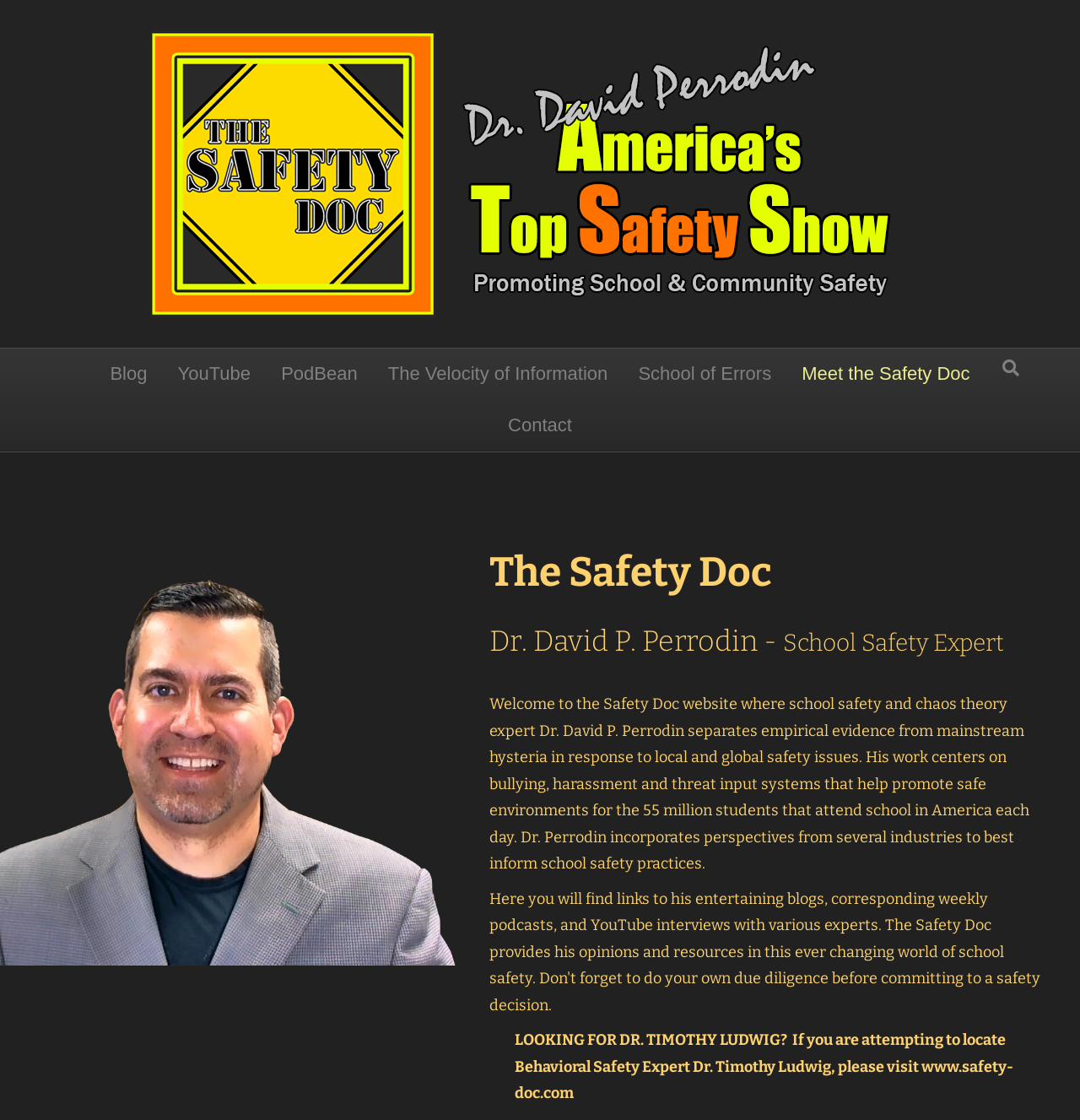Answer this question in one word or a short phrase: What is the name of the school safety expert?

Dr. David P. Perrodin